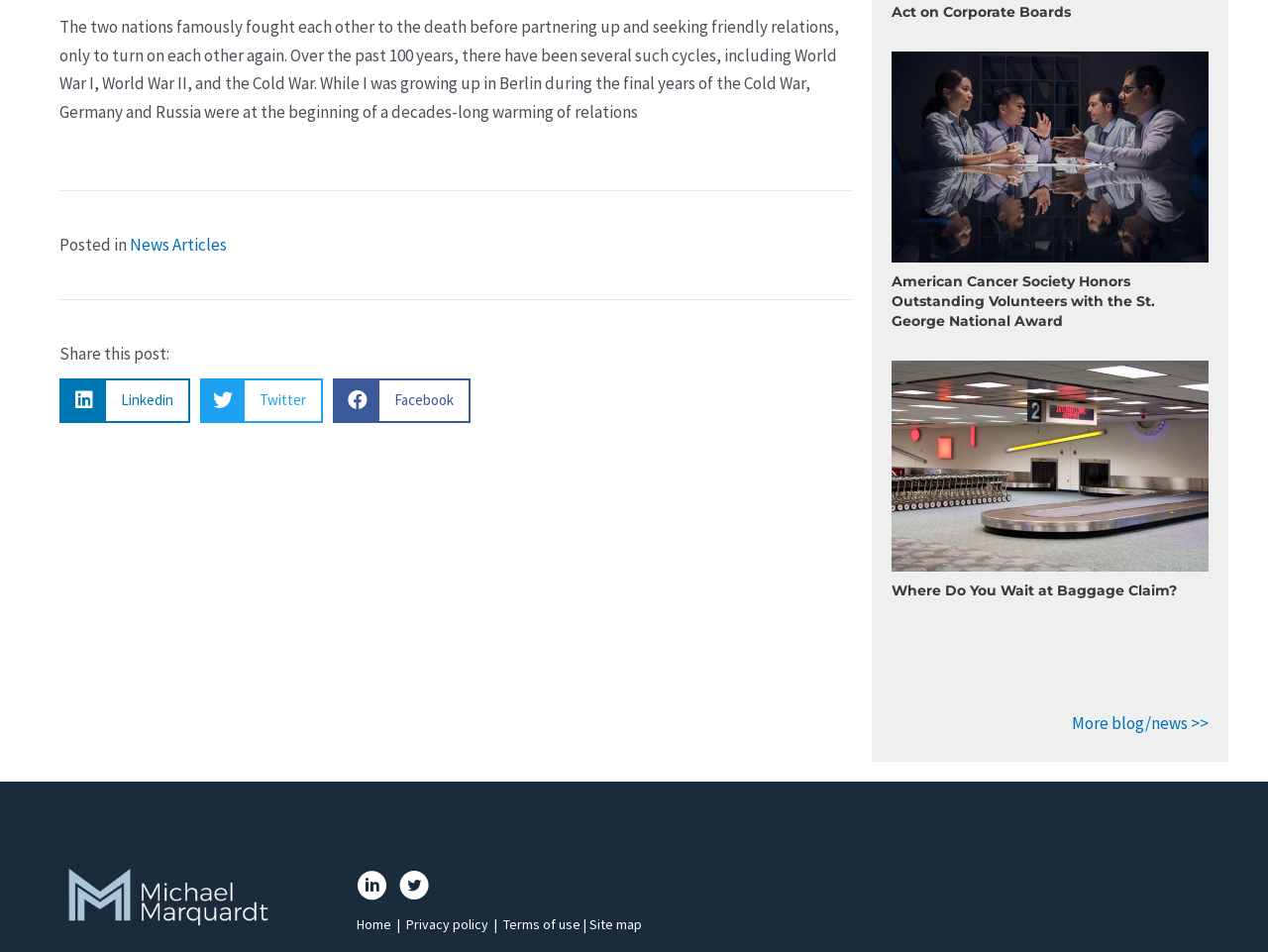Please provide a one-word or short phrase answer to the question:
What is the topic of the first article?

American Cancer Society